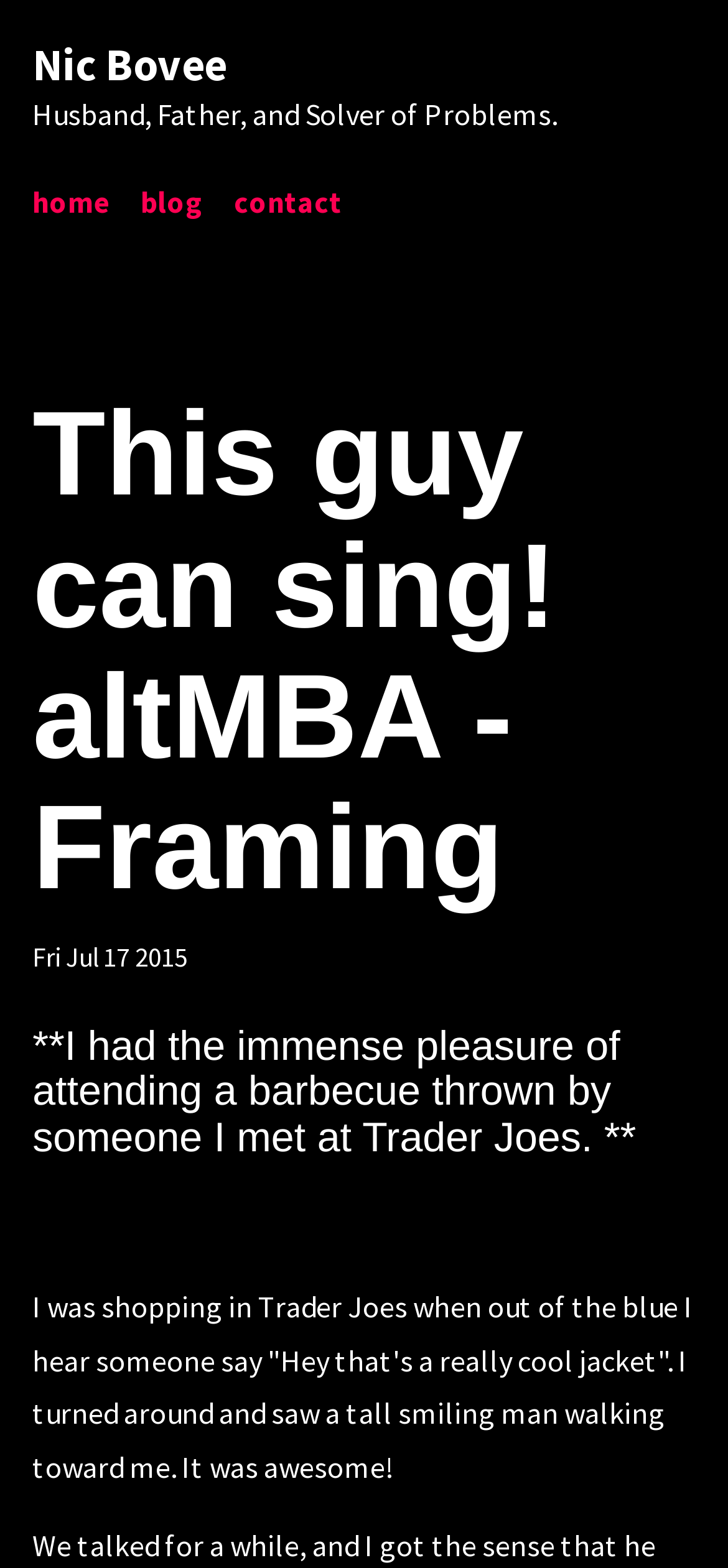What is the author's role?
Give a detailed explanation using the information visible in the image.

I inferred this from the static text 'Husband, Father, and Solver of Problems.' which is likely a brief bio or description of the author.